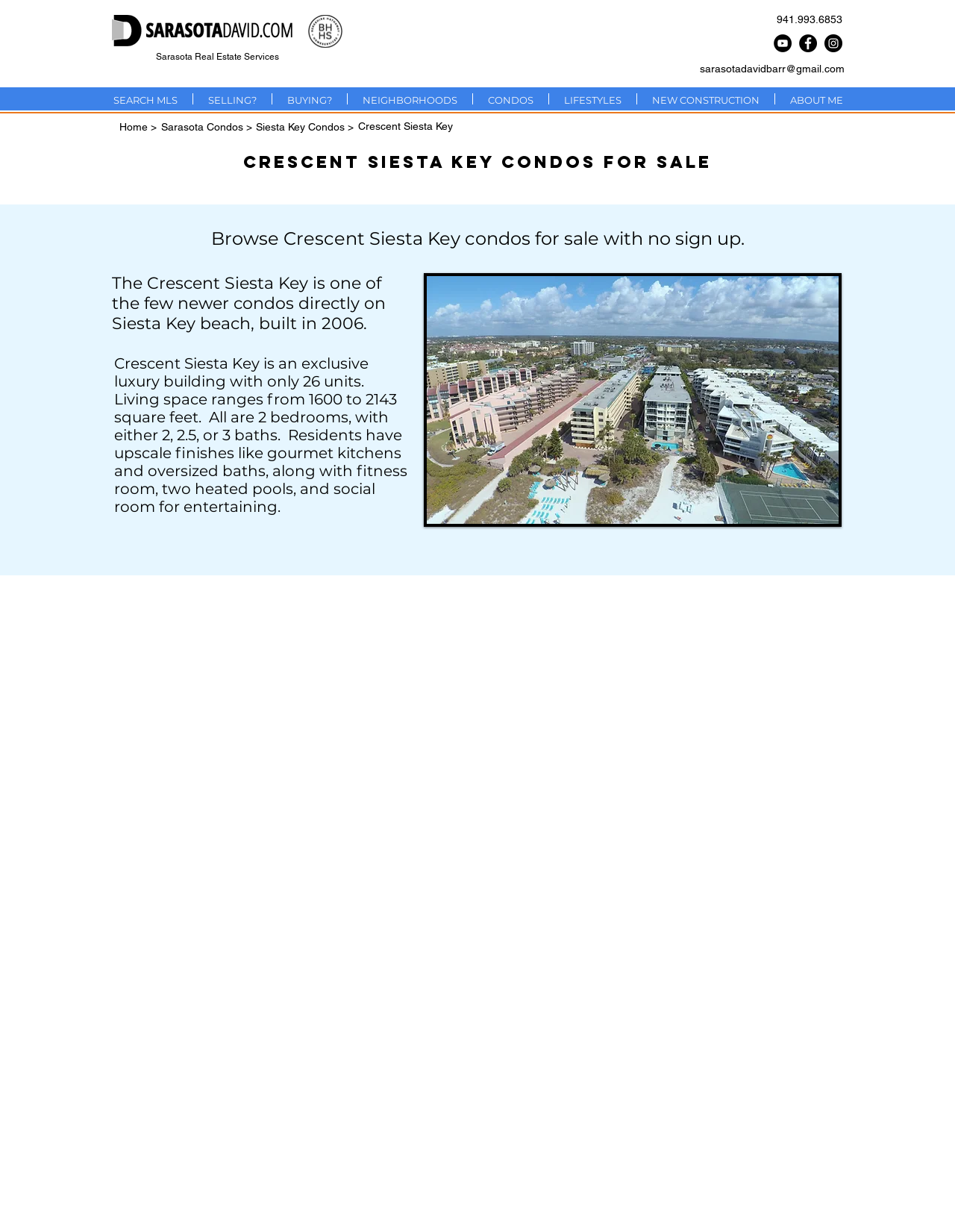Pinpoint the bounding box coordinates of the element to be clicked to execute the instruction: "View 'Siesta Key Condos'".

[0.169, 0.098, 0.264, 0.109]